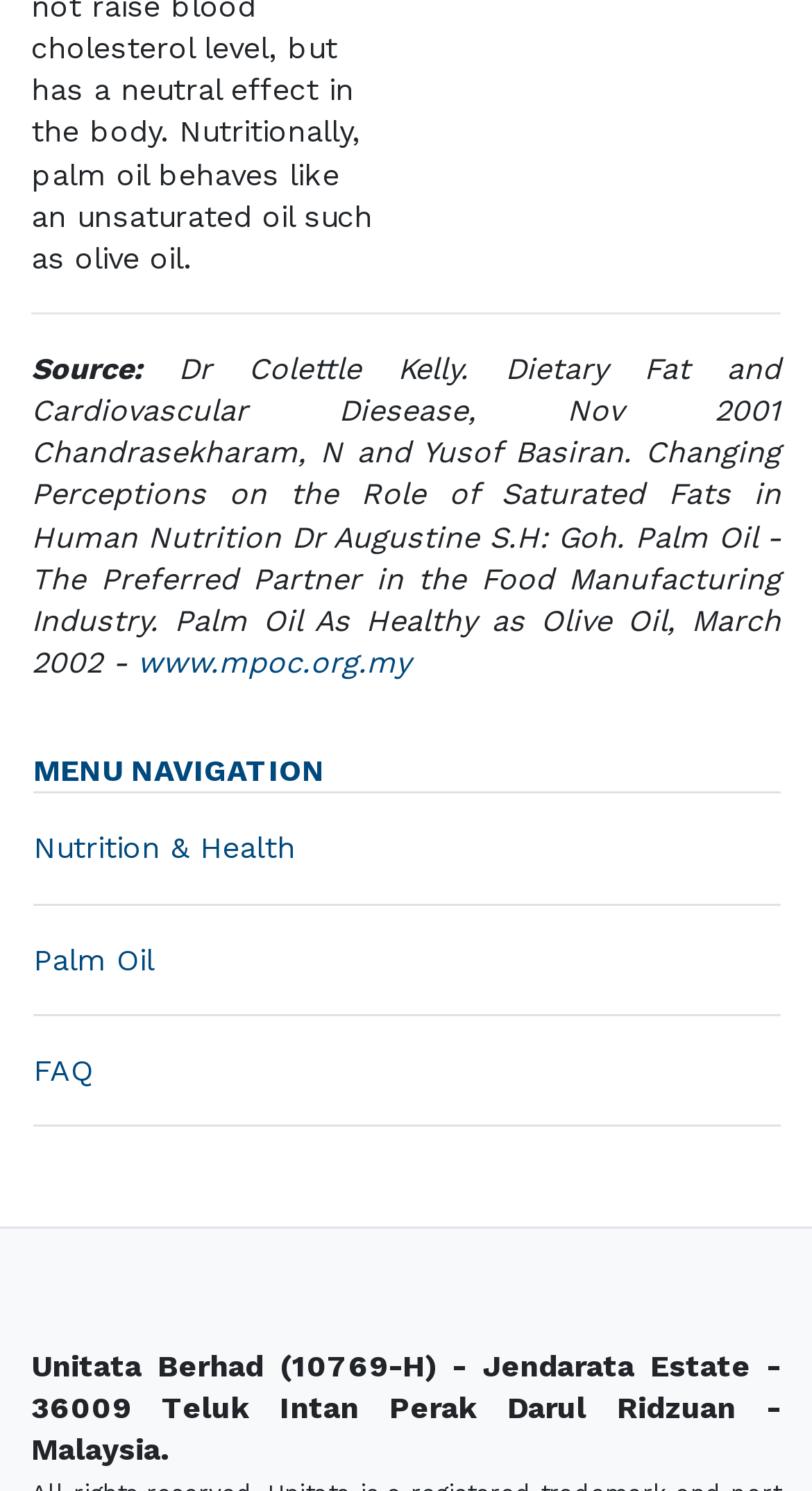How many menu navigation links are there?
Please describe in detail the information shown in the image to answer the question.

There are three links under the 'MENU NAVIGATION' StaticText element, which are 'Nutrition & Health', 'Palm Oil', and 'FAQ' links with bounding box coordinates [0.041, 0.558, 0.364, 0.58], [0.041, 0.632, 0.19, 0.654], and [0.041, 0.706, 0.115, 0.729] respectively.